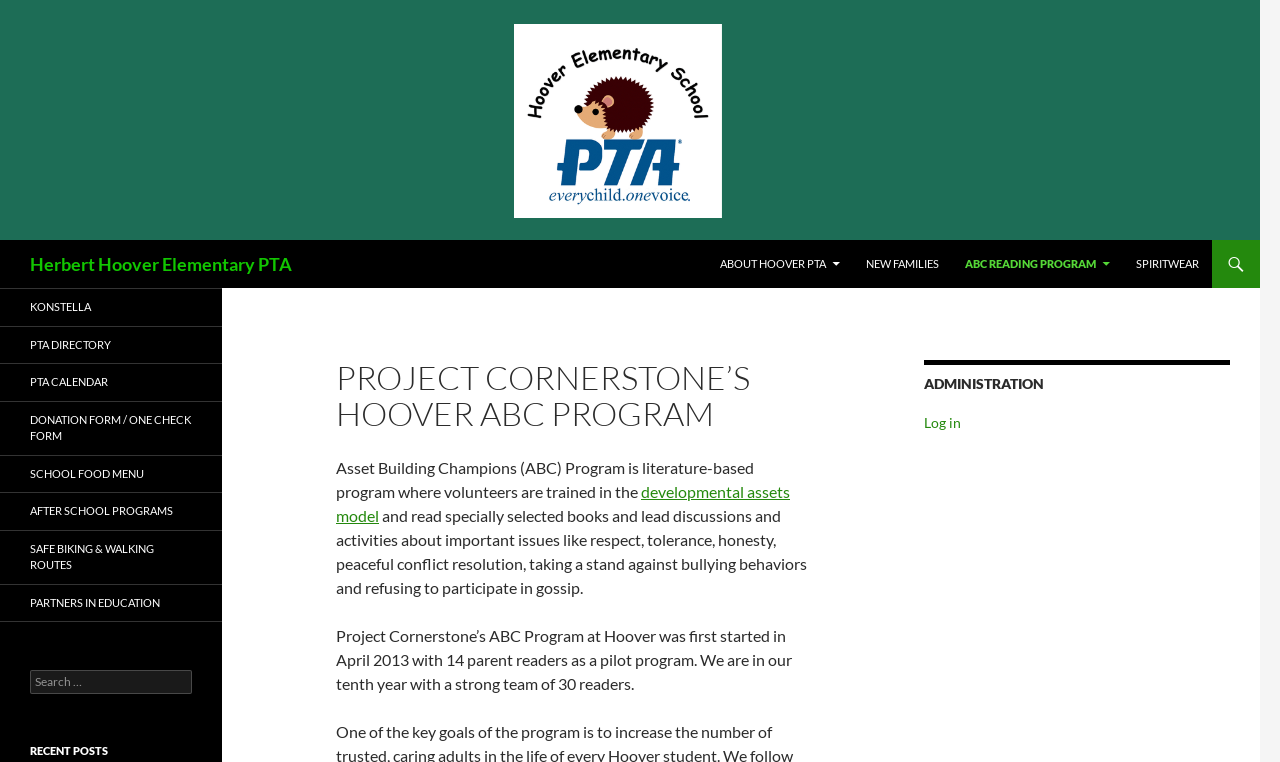Please determine the bounding box coordinates for the element that should be clicked to follow these instructions: "Log in to the system".

[0.722, 0.543, 0.751, 0.566]